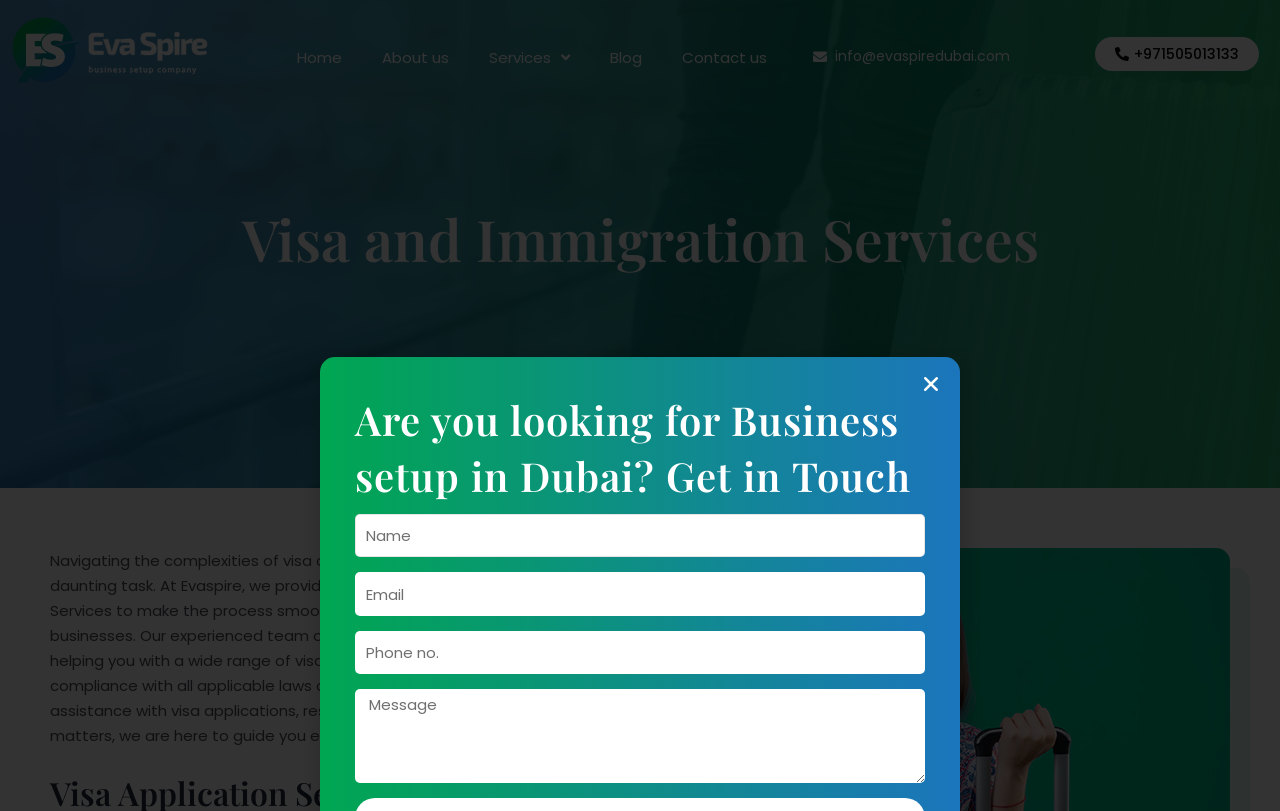Please identify the bounding box coordinates for the region that you need to click to follow this instruction: "Click the Home link".

[0.217, 0.046, 0.283, 0.097]